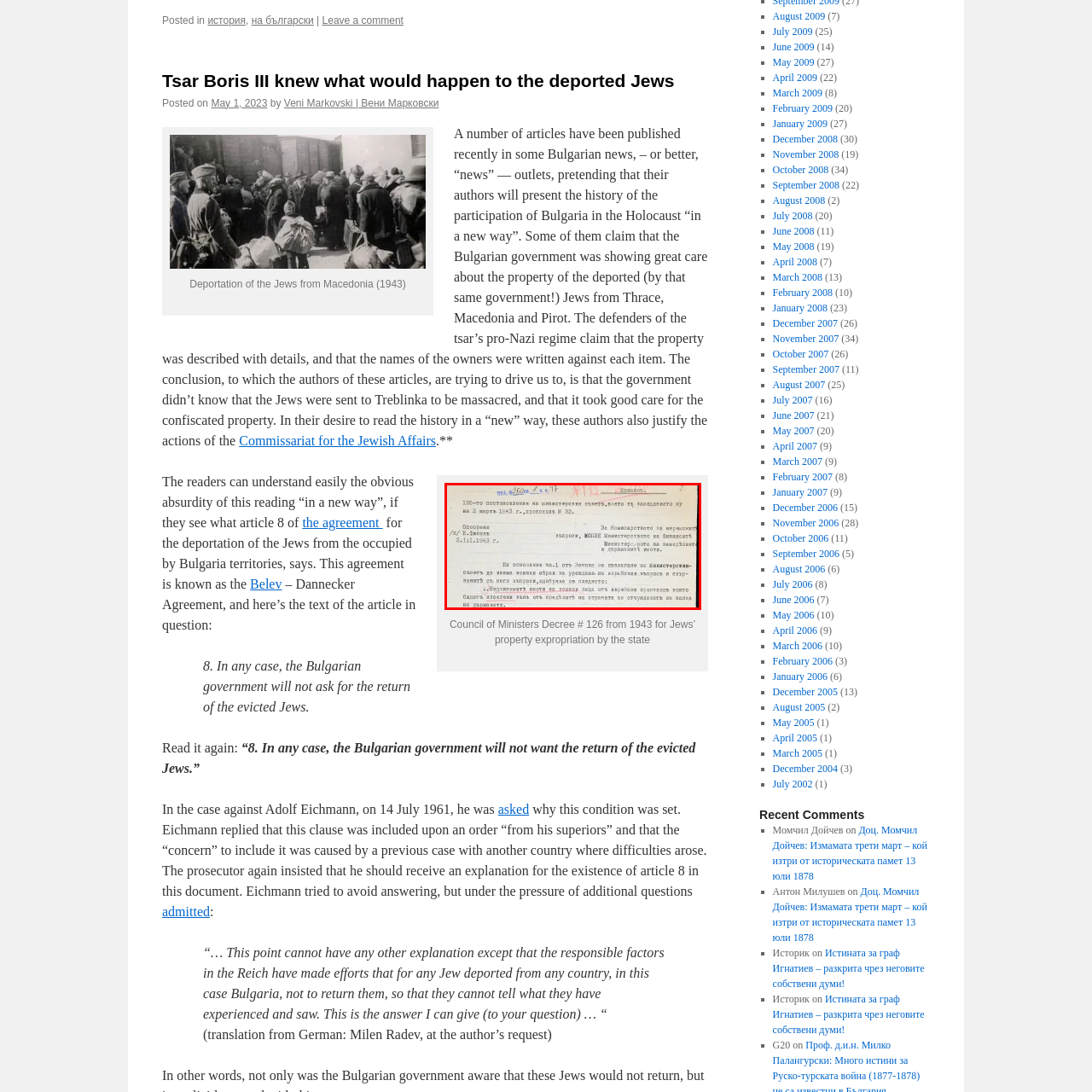What is the main topic of the decree?
Carefully look at the image inside the red bounding box and answer the question in a detailed manner using the visual details present.

The main topic of the decree can be inferred from the caption, which states that the document is related to the Jewish population and specifically concerns expropriation of property. This is further supported by the mention of bureaucratic procedures and lists of individuals involved in the discussion surrounding Jewish property confiscation.